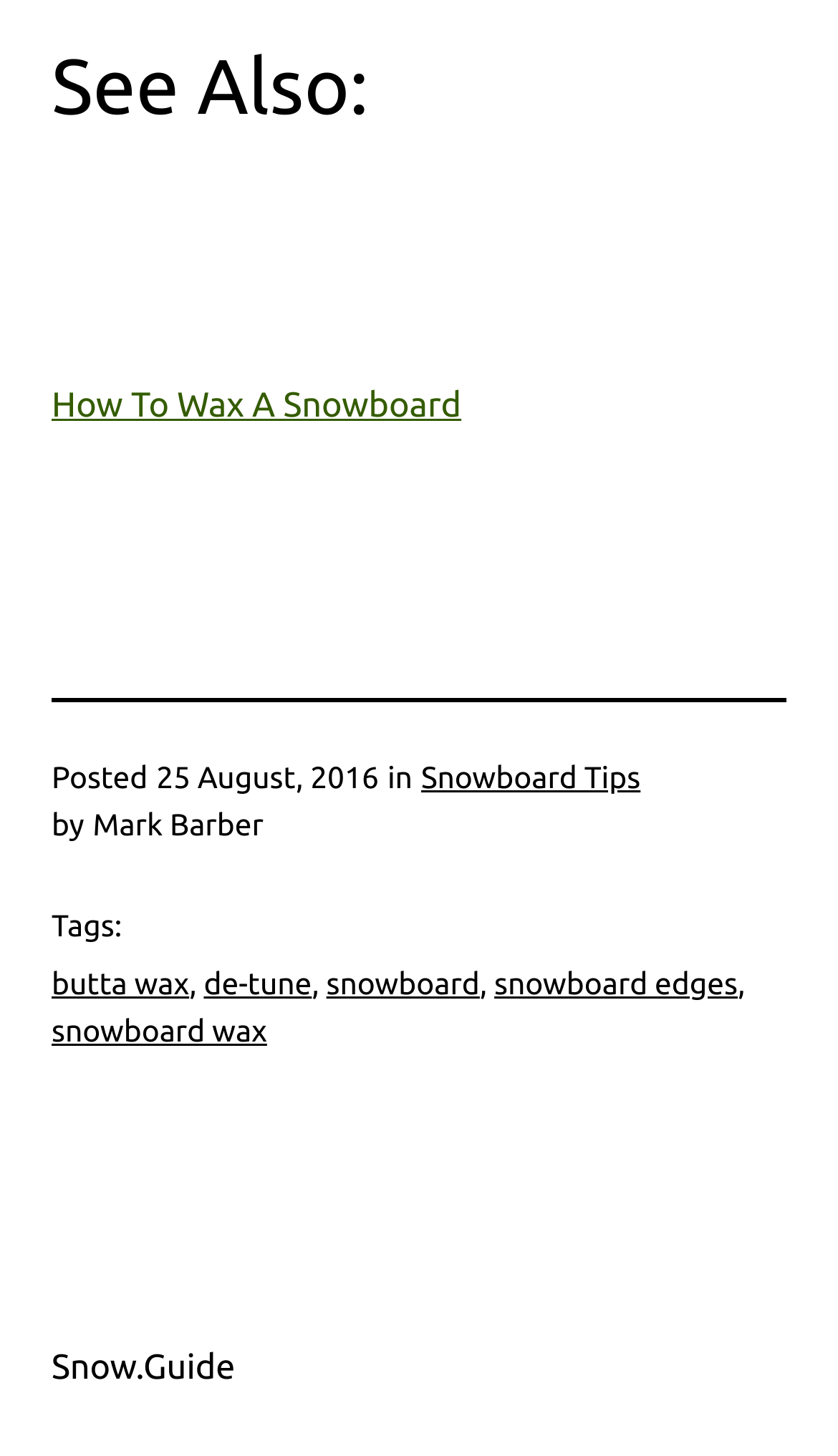Can you show the bounding box coordinates of the region to click on to complete the task described in the instruction: "Go to 'Snow.Guide'"?

[0.062, 0.927, 0.281, 0.953]